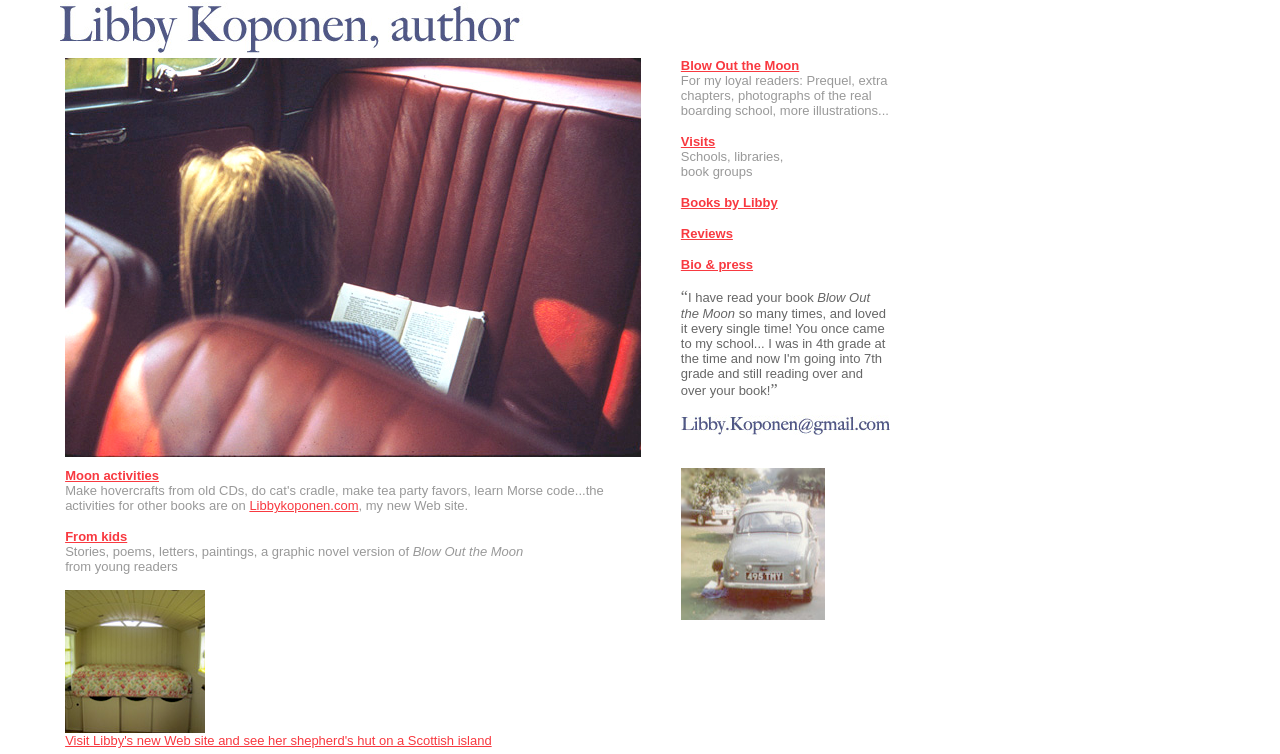Determine the bounding box coordinates of the element's region needed to click to follow the instruction: "Check out 'From kids' stories". Provide these coordinates as four float numbers between 0 and 1, formatted as [left, top, right, bottom].

[0.051, 0.702, 0.099, 0.721]